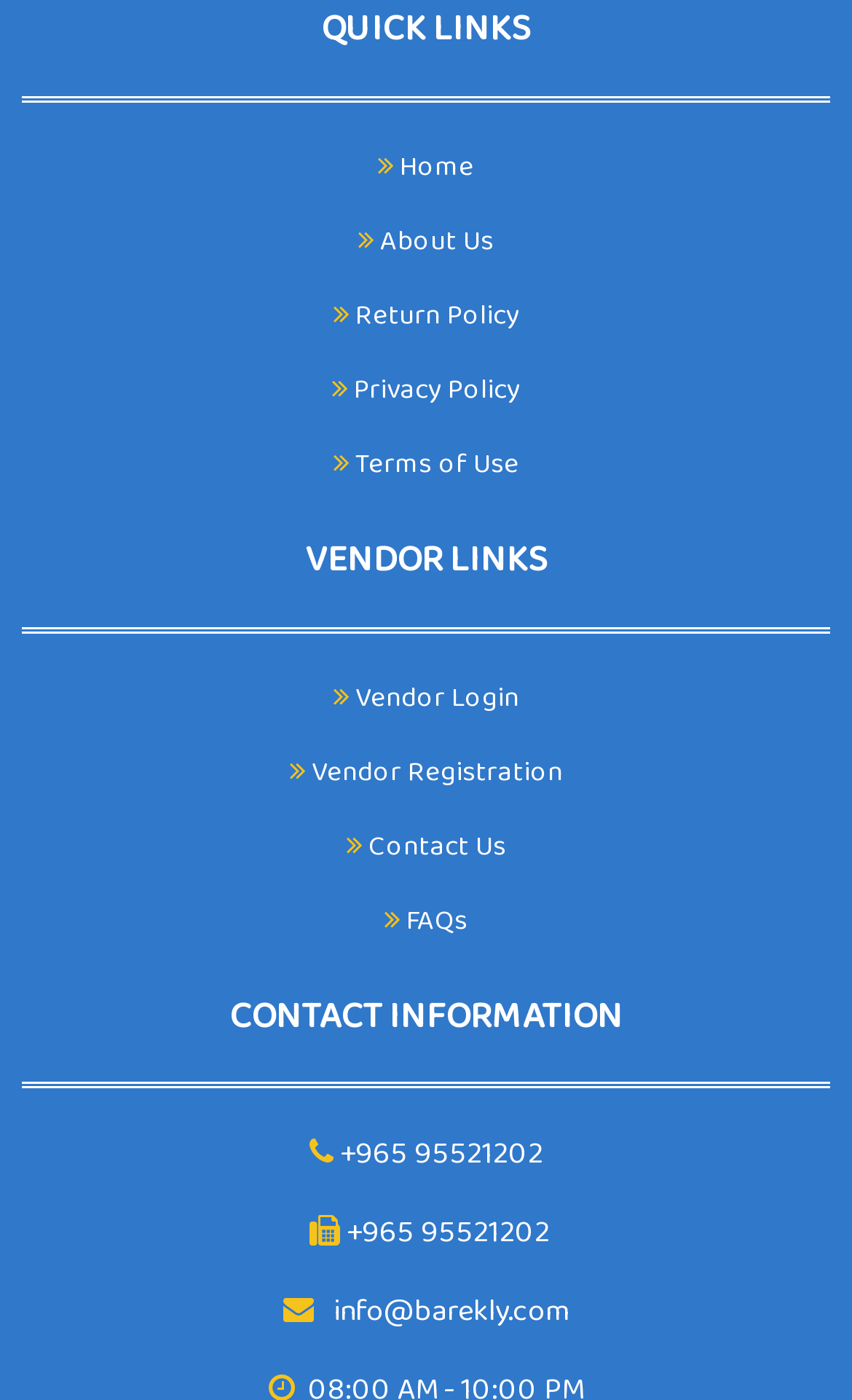Return the bounding box coordinates of the UI element that corresponds to this description: "FAQs". The coordinates must be given as four float numbers in the range of 0 and 1, [left, top, right, bottom].

[0.451, 0.636, 0.549, 0.689]